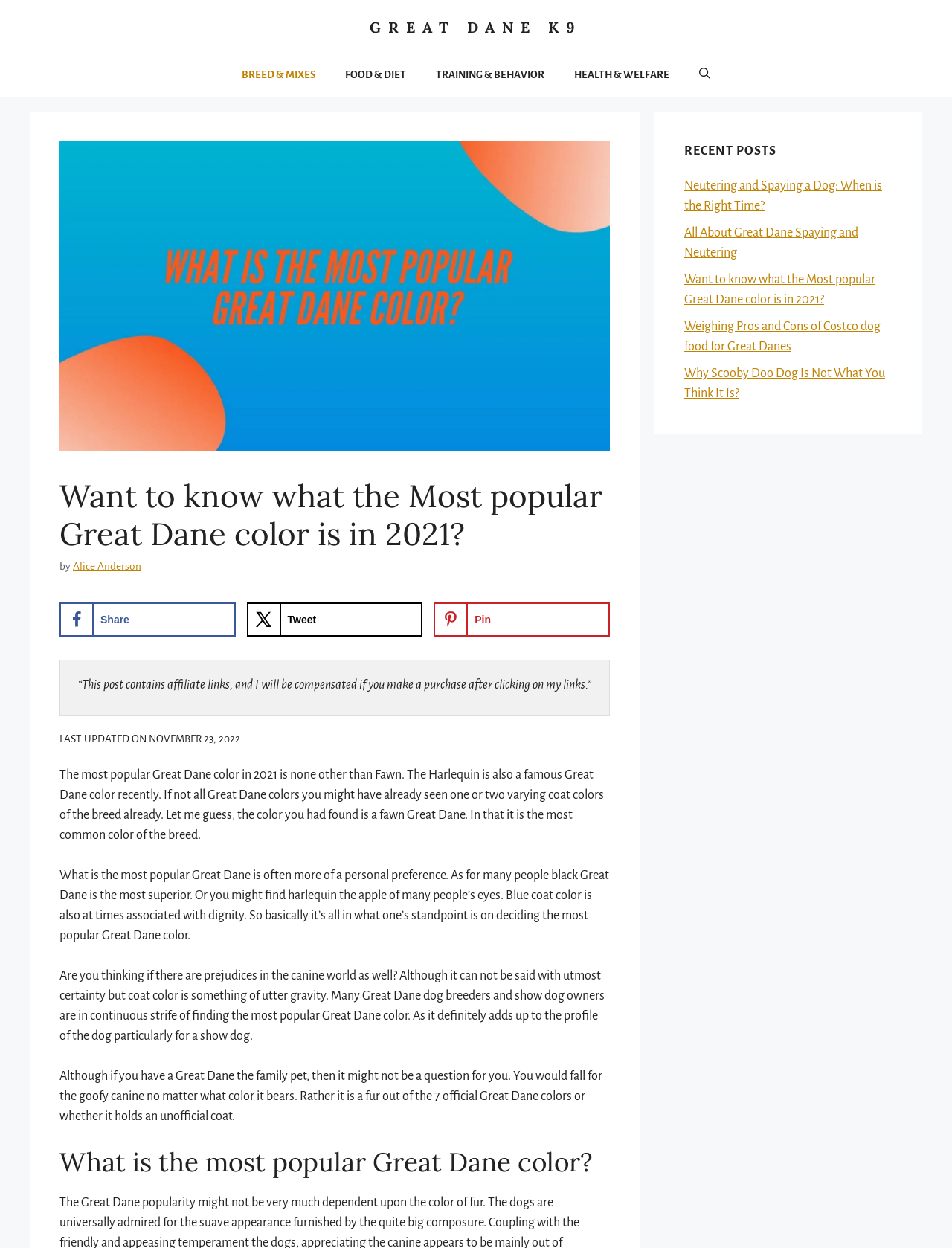How many links are in the navigation menu?
Please respond to the question with as much detail as possible.

The navigation menu contains links to 'BREED & MIXES', 'FOOD & DIET', 'TRAINING & BEHAVIOR', 'HEALTH & WELFARE', and 'Open Search Bar', which totals 5 links.